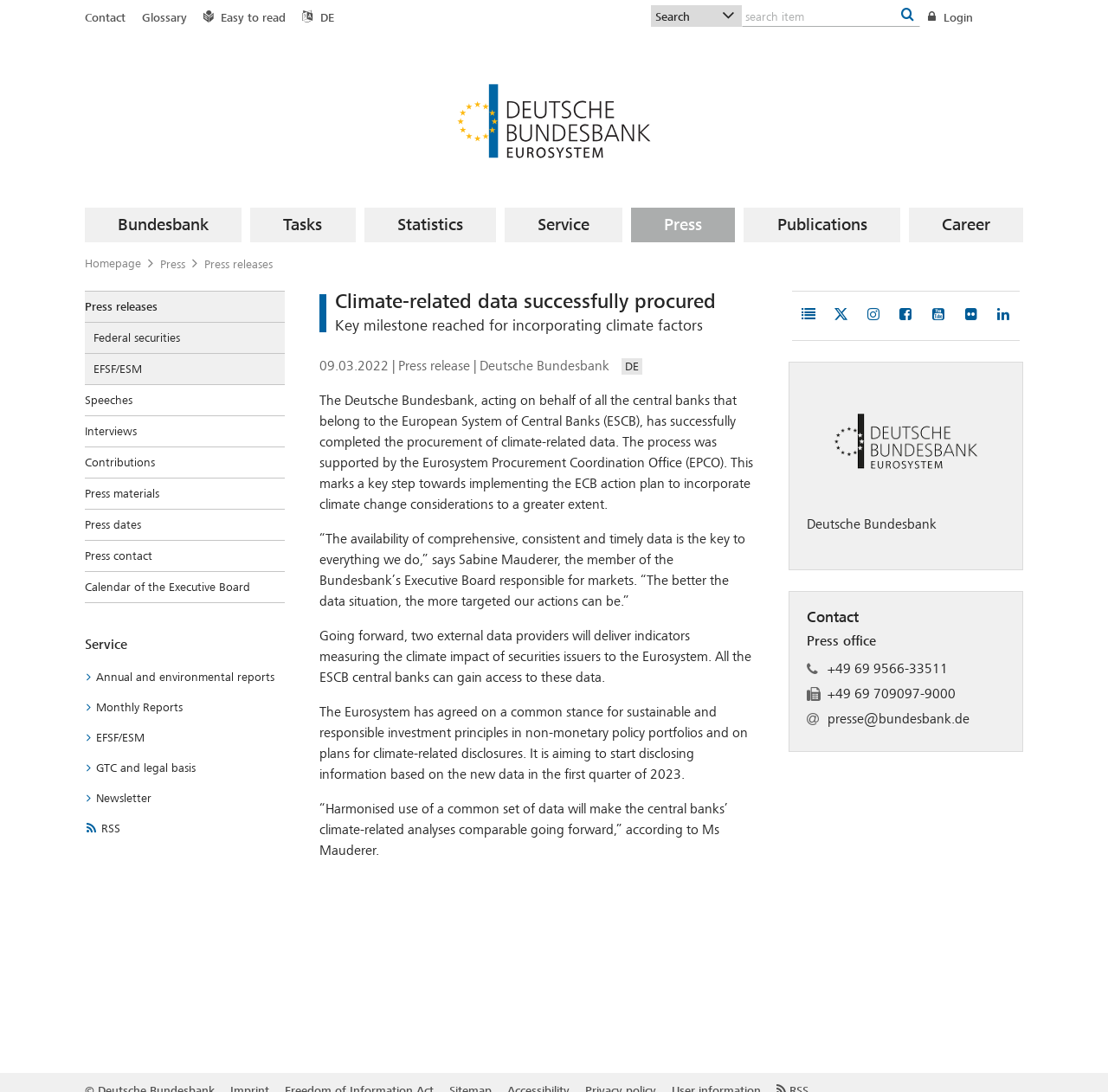What is the name of the central bank?
Provide a detailed answer to the question using information from the image.

I found the answer by looking at the logo and the text 'Deutsche Bundesbank' on the top left corner of the webpage, which indicates that it is the central bank's website.